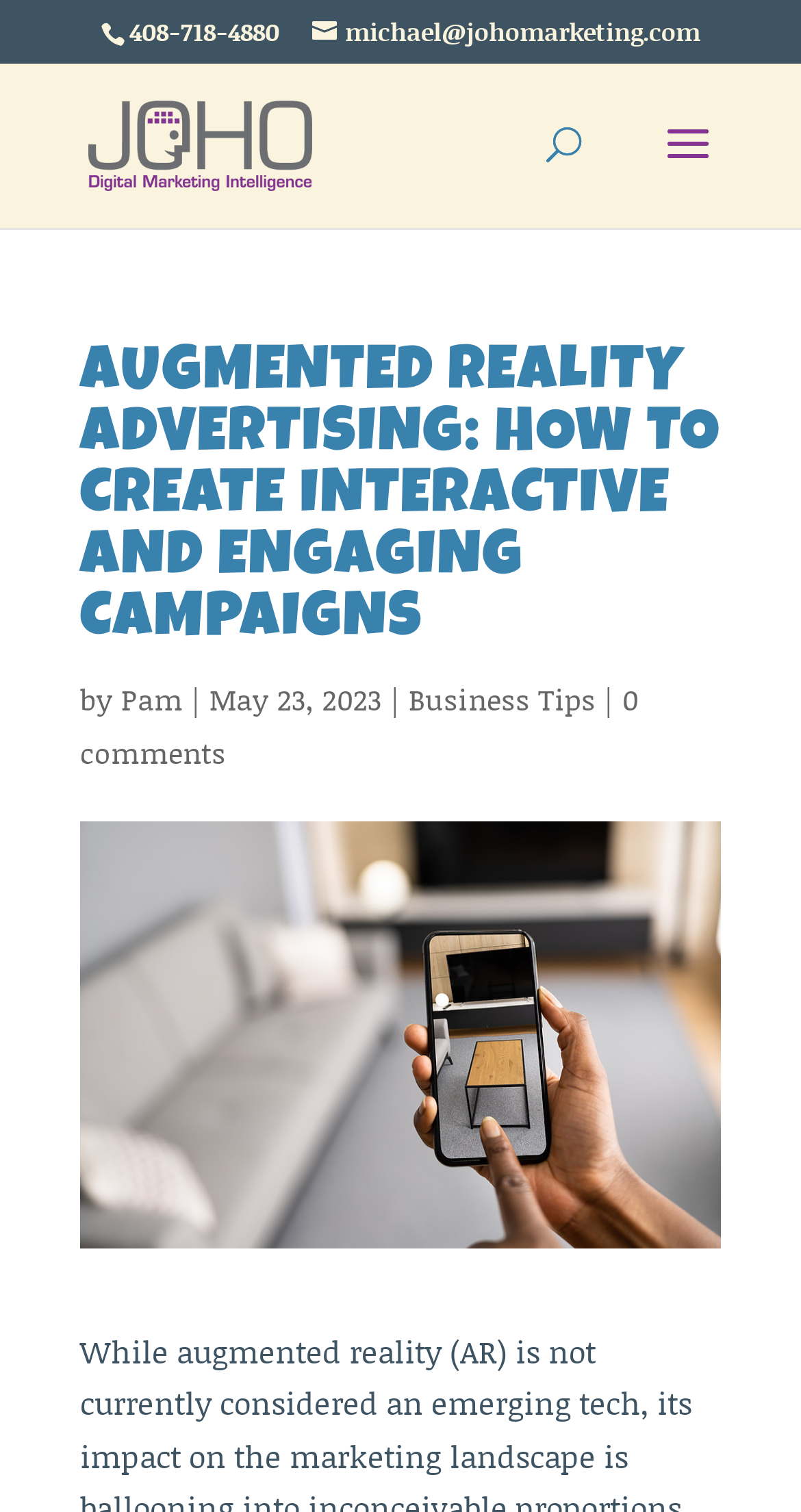Construct a comprehensive caption that outlines the webpage's structure and content.

The webpage appears to be a blog post or article about augmented reality advertising. At the top, there is a header section with the company's contact information, including a phone number and email address. To the right of the contact information is a link to the company's name, "JOHO MARKETING", accompanied by a small logo image.

Below the header section, there is a search bar that spans about half of the page's width, allowing users to search for specific content. Above the search bar, there is a large heading that reads "AUGMENTED REALITY ADVERTISING: HOW TO CREATE INTERACTIVE AND ENGAGING CAMPAIGNS".

The main content of the page begins with a byline that reads "by Pam" and includes the date "May 23, 2023". Below the byline, there are links to related categories, such as "Business Tips", and a comment count that reads "0 comments".

The main article content is accompanied by a large image that takes up most of the page's width, with a caption that reads "Here's some tips on using AR in advertising." The image appears to be an example of augmented reality in use, possibly showing a product in a real-world setting.